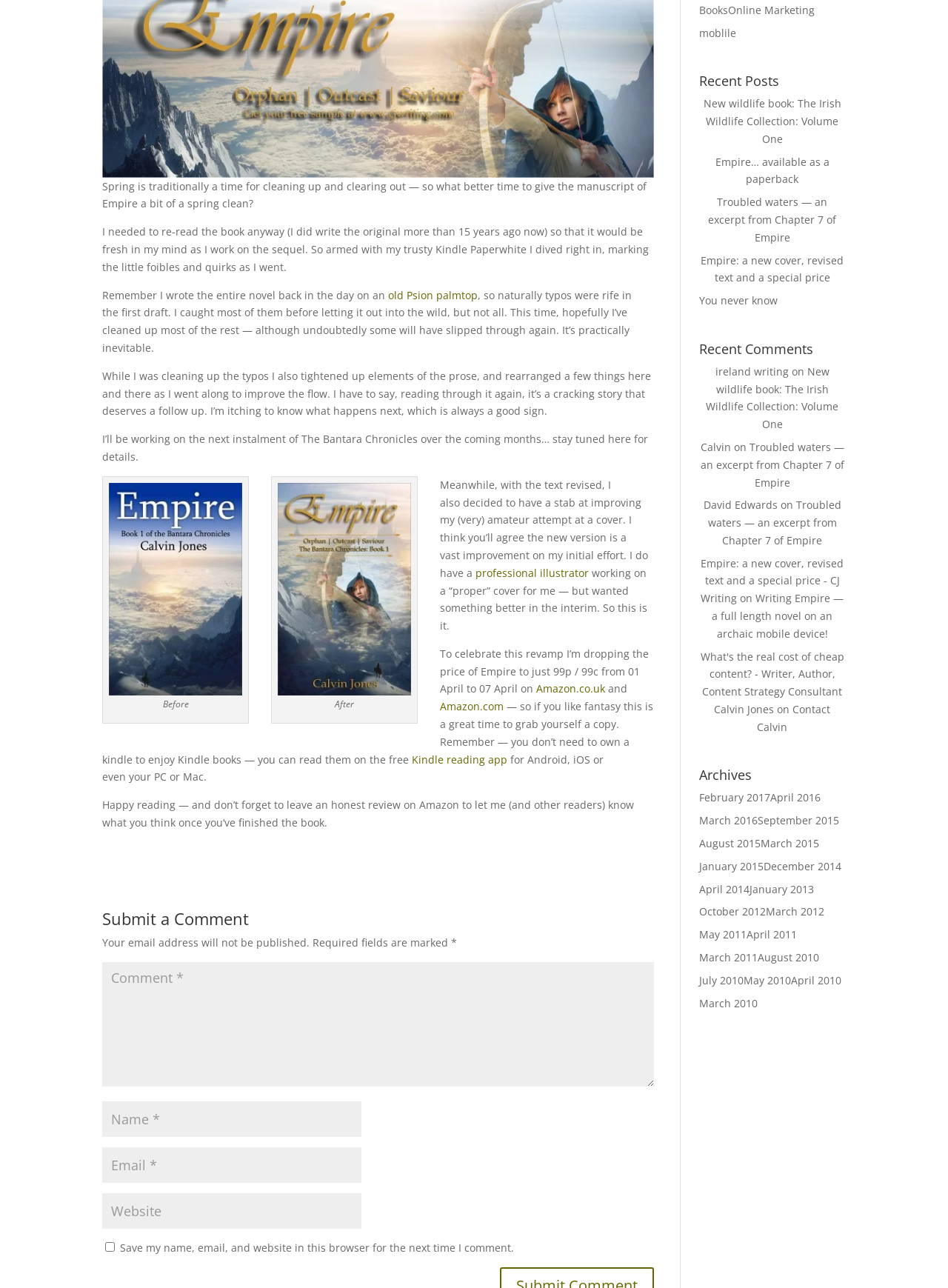Please find the bounding box coordinates in the format (top-left x, top-left y, bottom-right x, bottom-right y) for the given element description. Ensure the coordinates are floating point numbers between 0 and 1. Description: Amazon.co.uk

[0.566, 0.529, 0.638, 0.54]